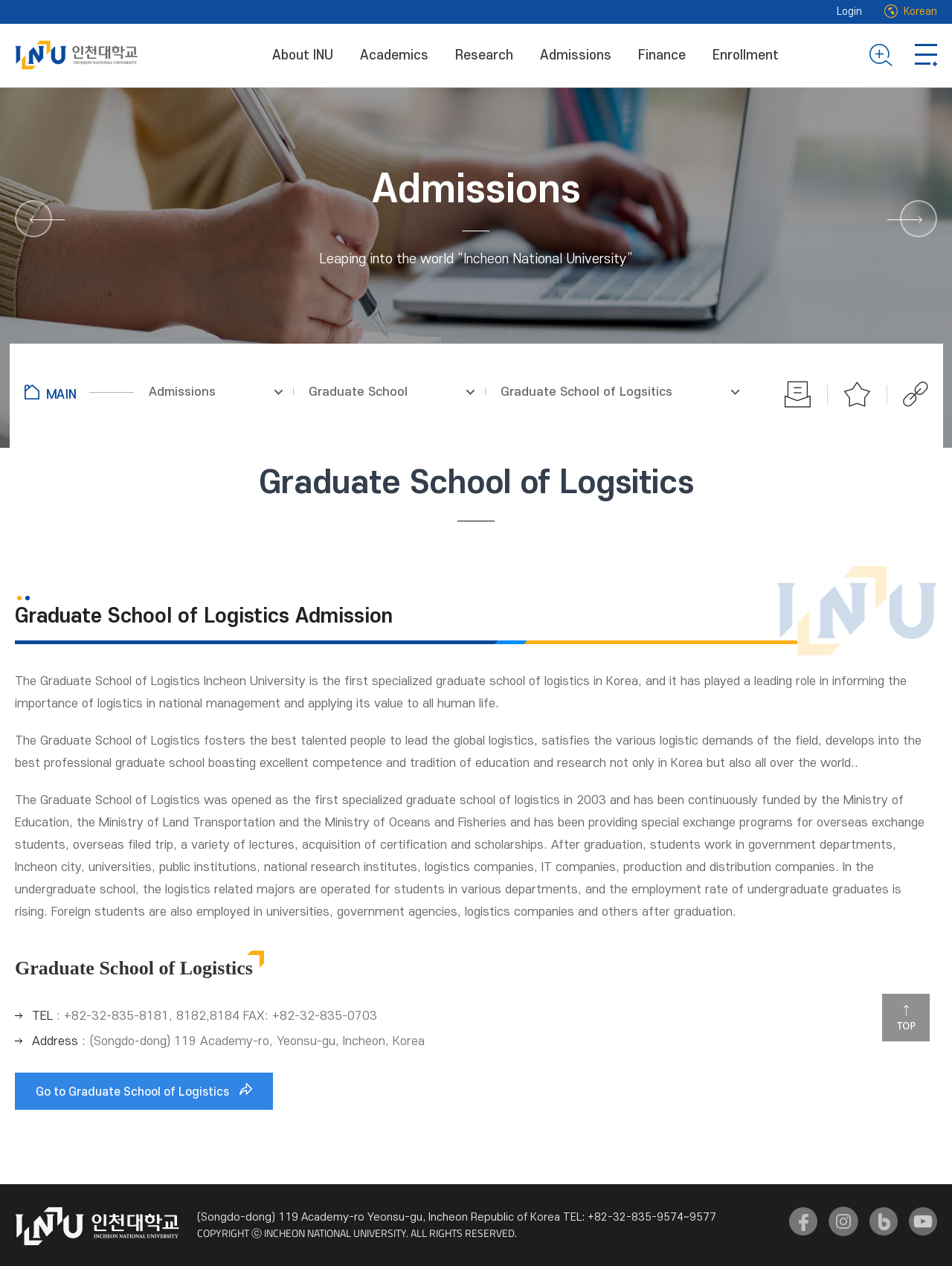Identify the coordinates of the bounding box for the element that must be clicked to accomplish the instruction: "Click the Login button".

[0.879, 0.005, 0.905, 0.013]